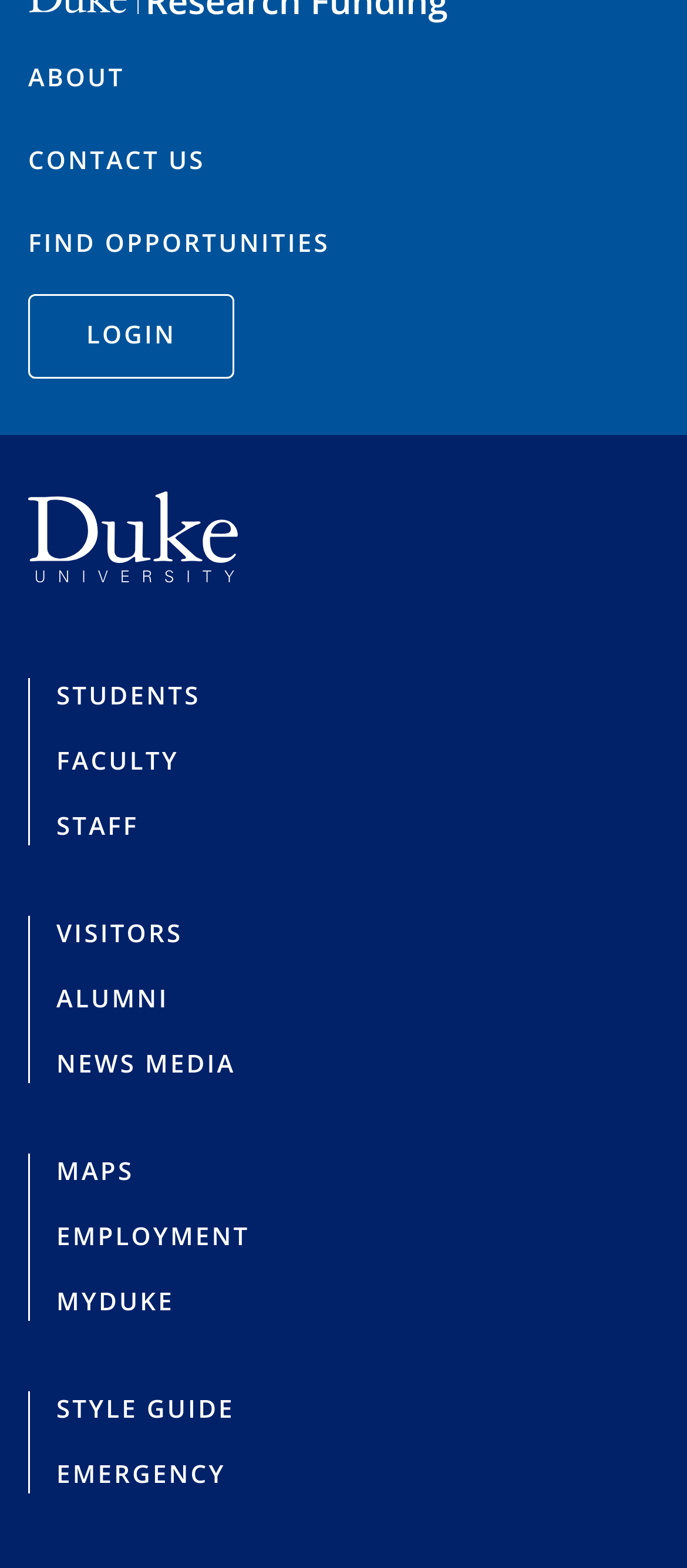What is the name of the university?
We need a detailed and meticulous answer to the question.

The name of the university is Duke University, which is mentioned in a link at the top of the webpage, accompanied by an image of the university's logo.